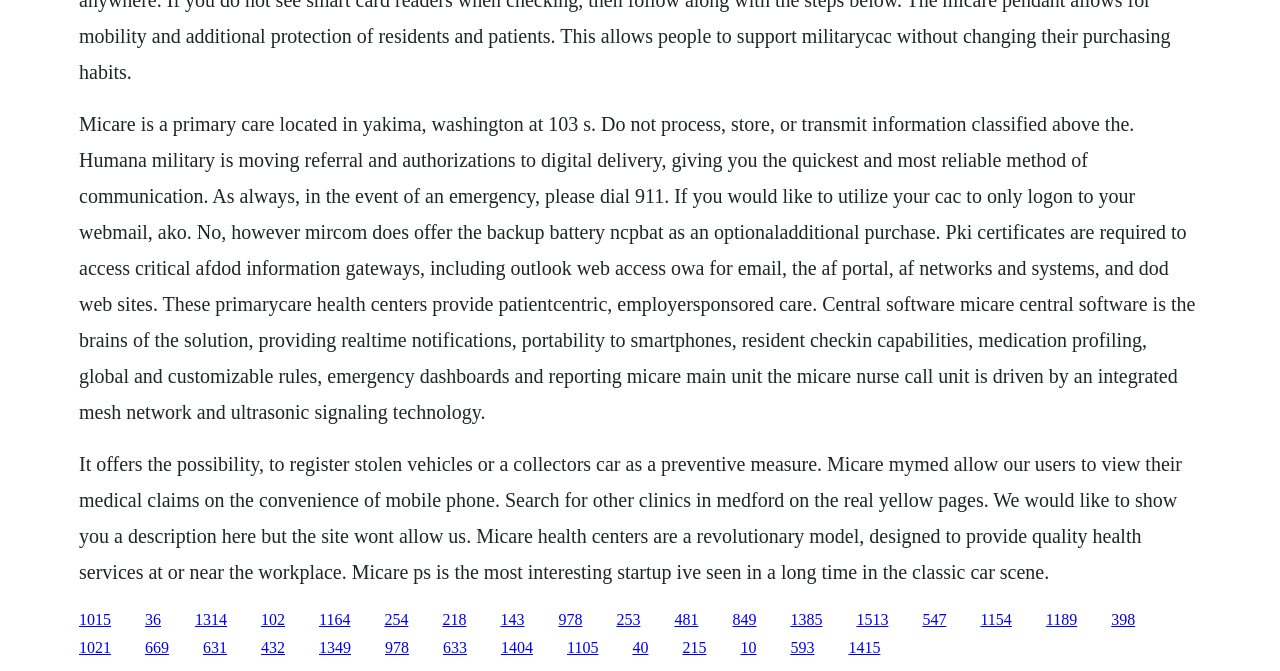What is the Micare nurse call unit driven by?
Please describe in detail the information shown in the image to answer the question.

The Micare nurse call unit is described as being driven by an integrated mesh network and ultrasonic signaling technology.